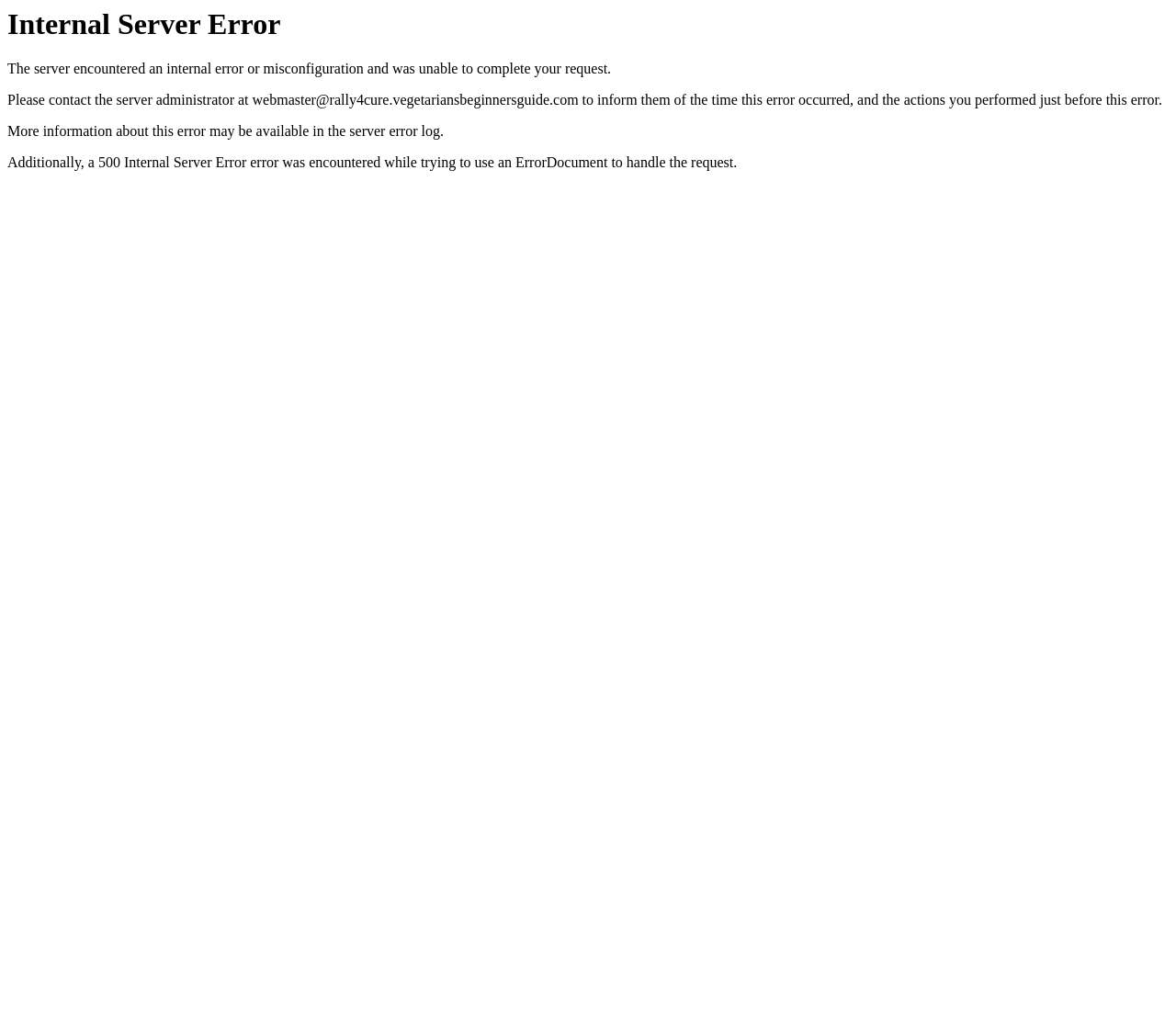Extract the main heading text from the webpage.

Internal Server Error